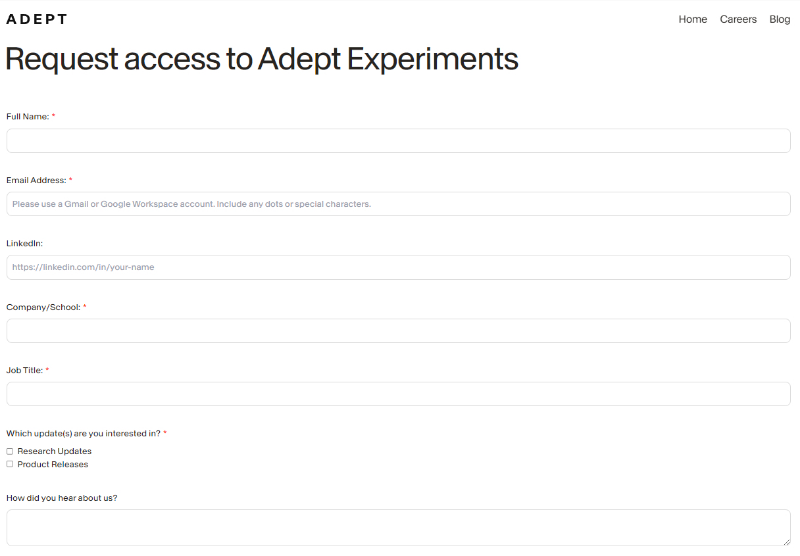What information does the form require from users?
Please answer the question with a detailed and comprehensive explanation.

The form requires users to provide their full name, email address, LinkedIn profile, company or school affiliation, job title, and options for selecting updates of interest, specifically research updates and product releases, as well as a field to share how they learned about Adept.